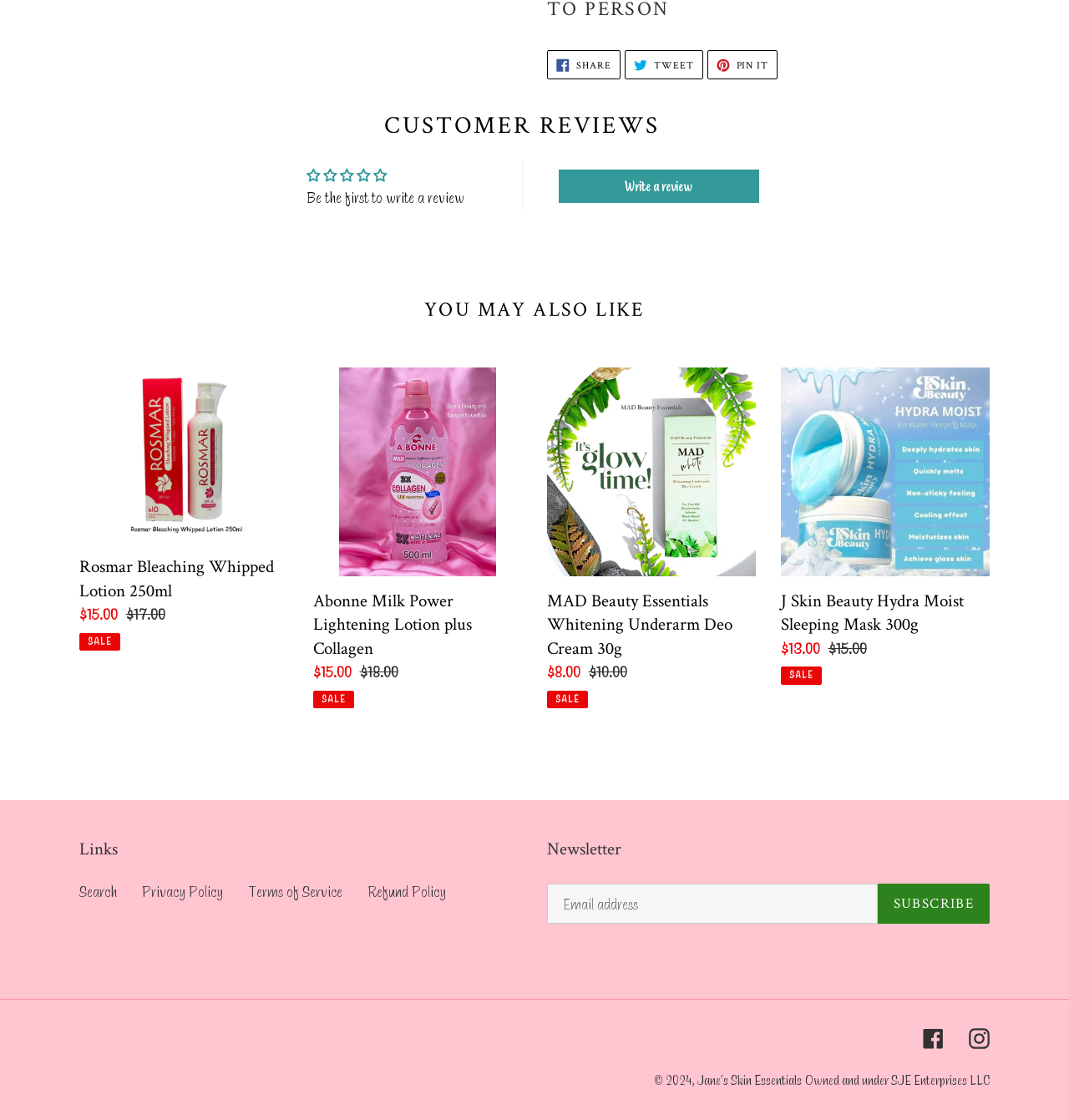Select the bounding box coordinates of the element I need to click to carry out the following instruction: "Share on Facebook".

[0.512, 0.045, 0.58, 0.071]